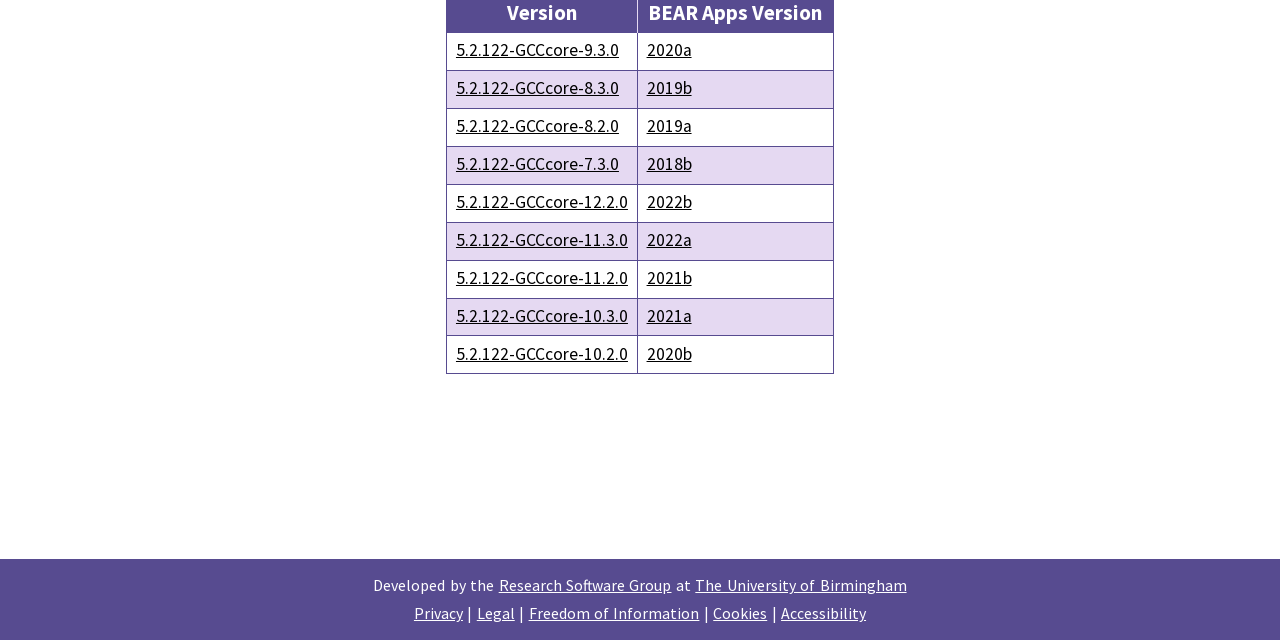Identify the bounding box of the UI element that matches this description: "Research Software Group".

[0.39, 0.899, 0.525, 0.93]